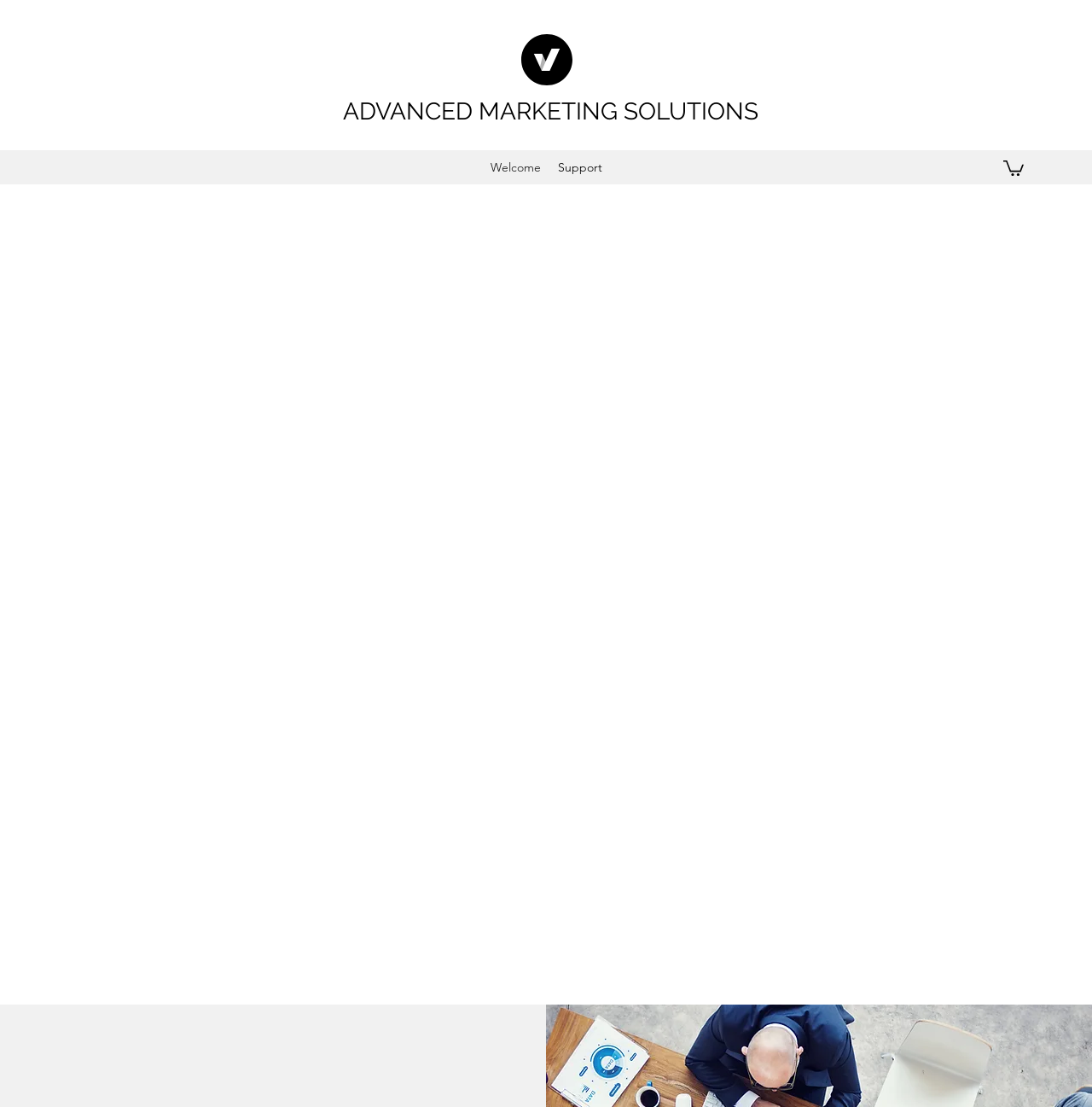Using the elements shown in the image, answer the question comprehensively: How many regions are there on the page?

There are two regions on the page, 'Welcome: Welcome' and 'Welcome: About', which can be found at the top and bottom of the page respectively.